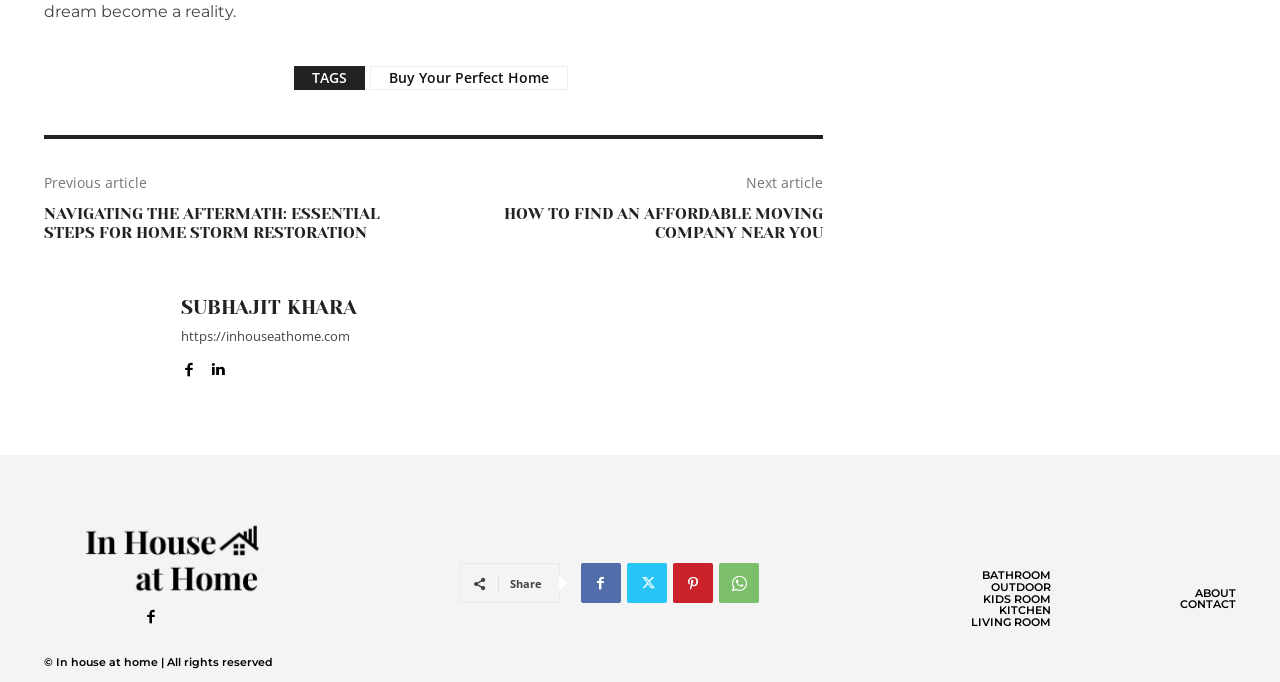Please specify the bounding box coordinates for the clickable region that will help you carry out the instruction: "Read the article 'NAVIGATING THE AFTERMATH: ESSENTIAL STEPS FOR HOME STORM RESTORATION'".

[0.034, 0.3, 0.297, 0.356]